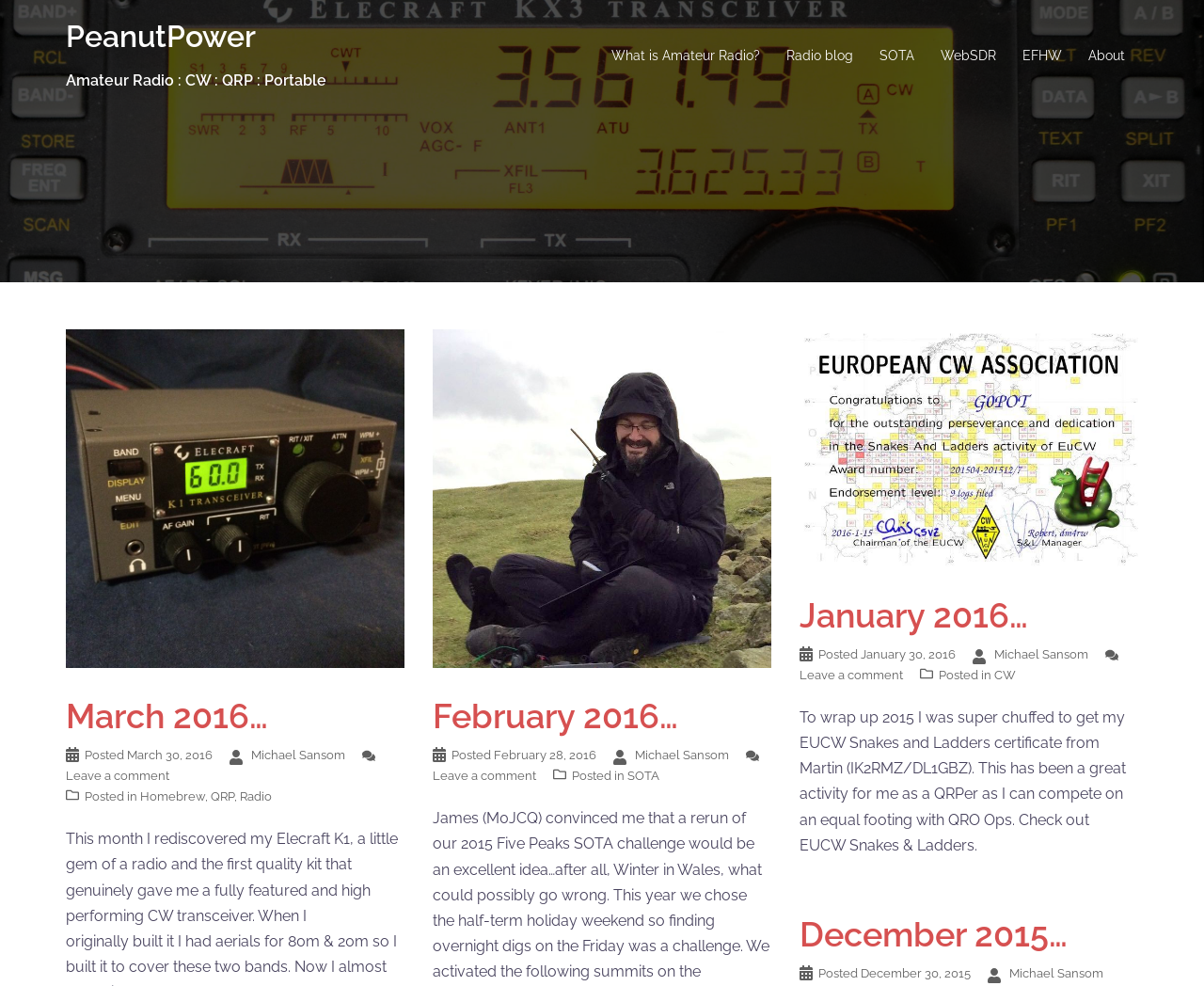Please provide a one-word or short phrase answer to the question:
How many posts are on this page?

3